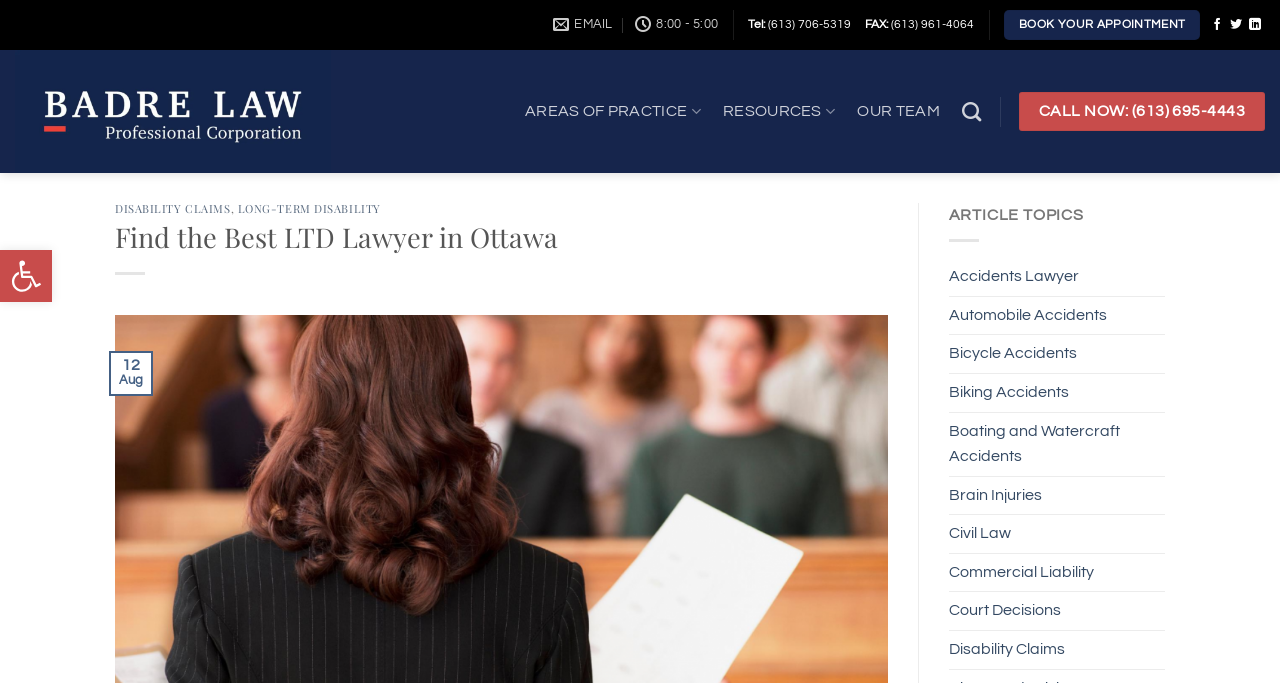What is the phone number to call for an appointment?
Please provide a single word or phrase based on the screenshot.

(613) 706-5319